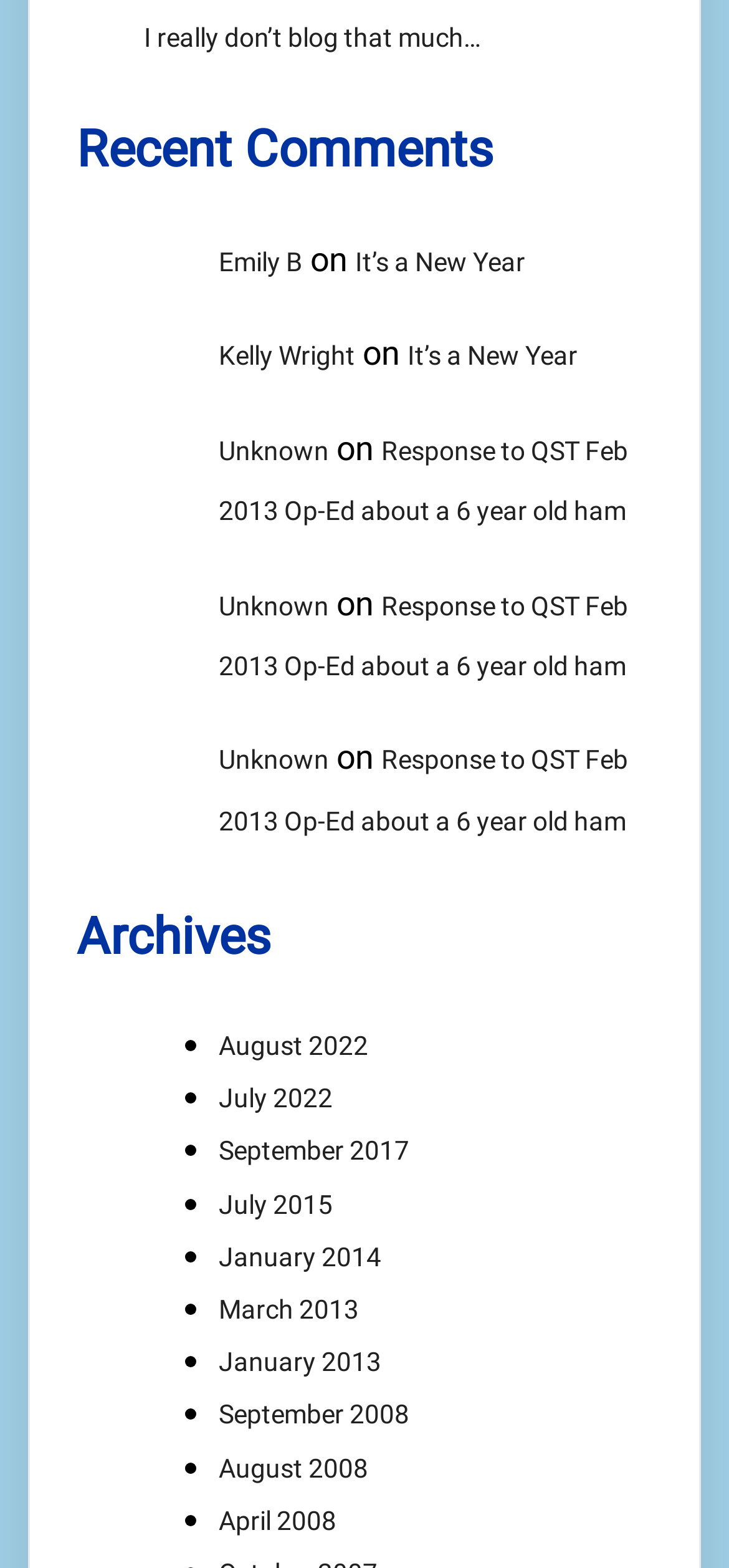Give the bounding box coordinates for the element described as: "Unknown".

[0.3, 0.376, 0.451, 0.395]